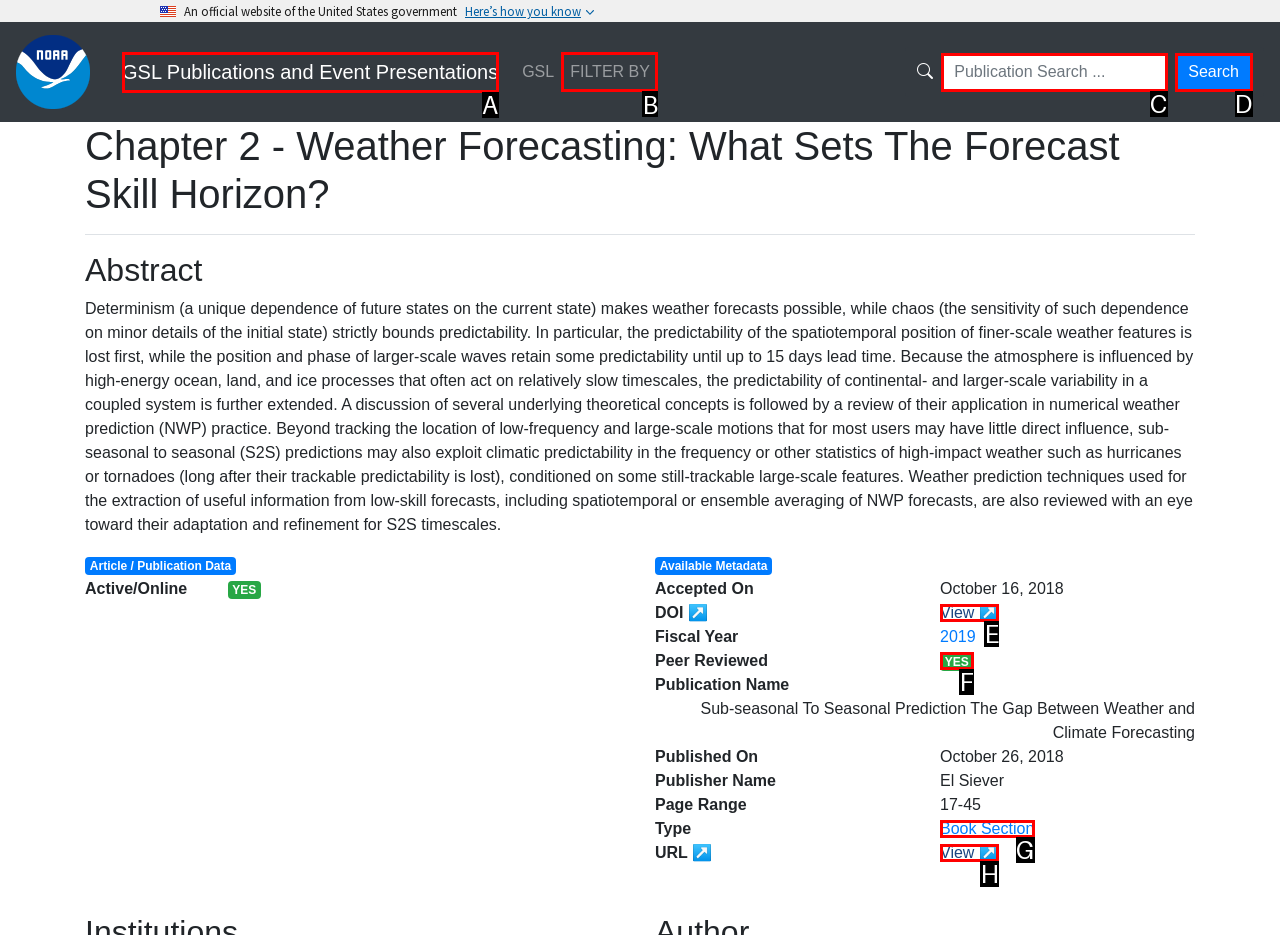Find the option you need to click to complete the following instruction: Filter publications by category
Answer with the corresponding letter from the choices given directly.

B